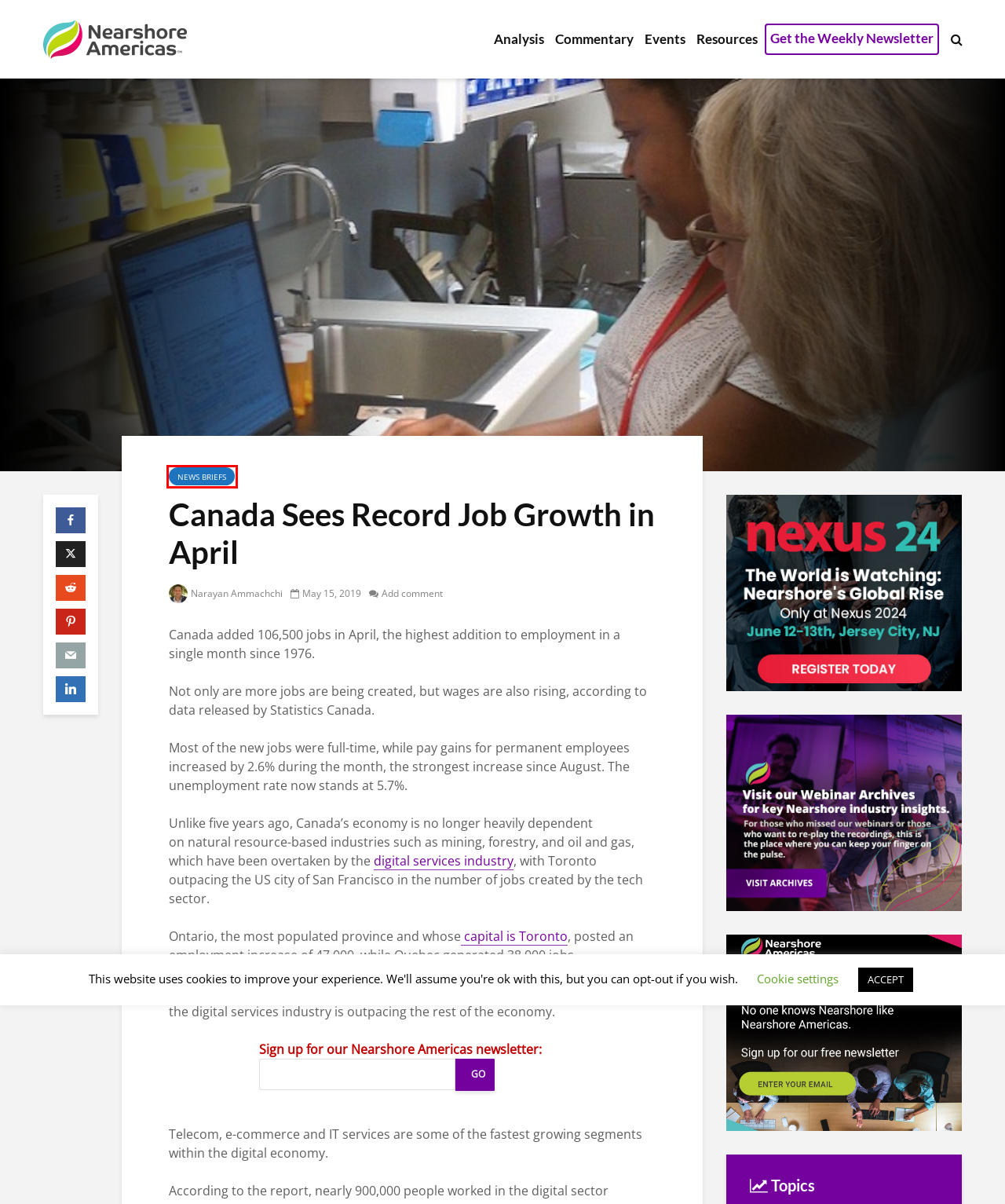Inspect the screenshot of a webpage with a red rectangle bounding box. Identify the webpage description that best corresponds to the new webpage after clicking the element inside the bounding box. Here are the candidates:
A. In Coping with the Digital Economy, Canada Declares ‘We Need More Immigrants’ - Nearshore Americas
B. Toronto Overtakes San Francisco Bay Area in the Creation of Tech Jobs - Nearshore Americas
C. News Briefs - Nearshore Americas
D. Commentary - Nearshore Americas
E. Merger and Acquisition Consulting – Next Coast Media
F. Digital Technology Supercluster Pouring $1.2 Billion into Canada Tech Projects - Nearshore Americas
G. Narayan Ammachchi, Author at Nearshore Americas
H. Nexus Illuminate Awards - Nearshore Americas

C